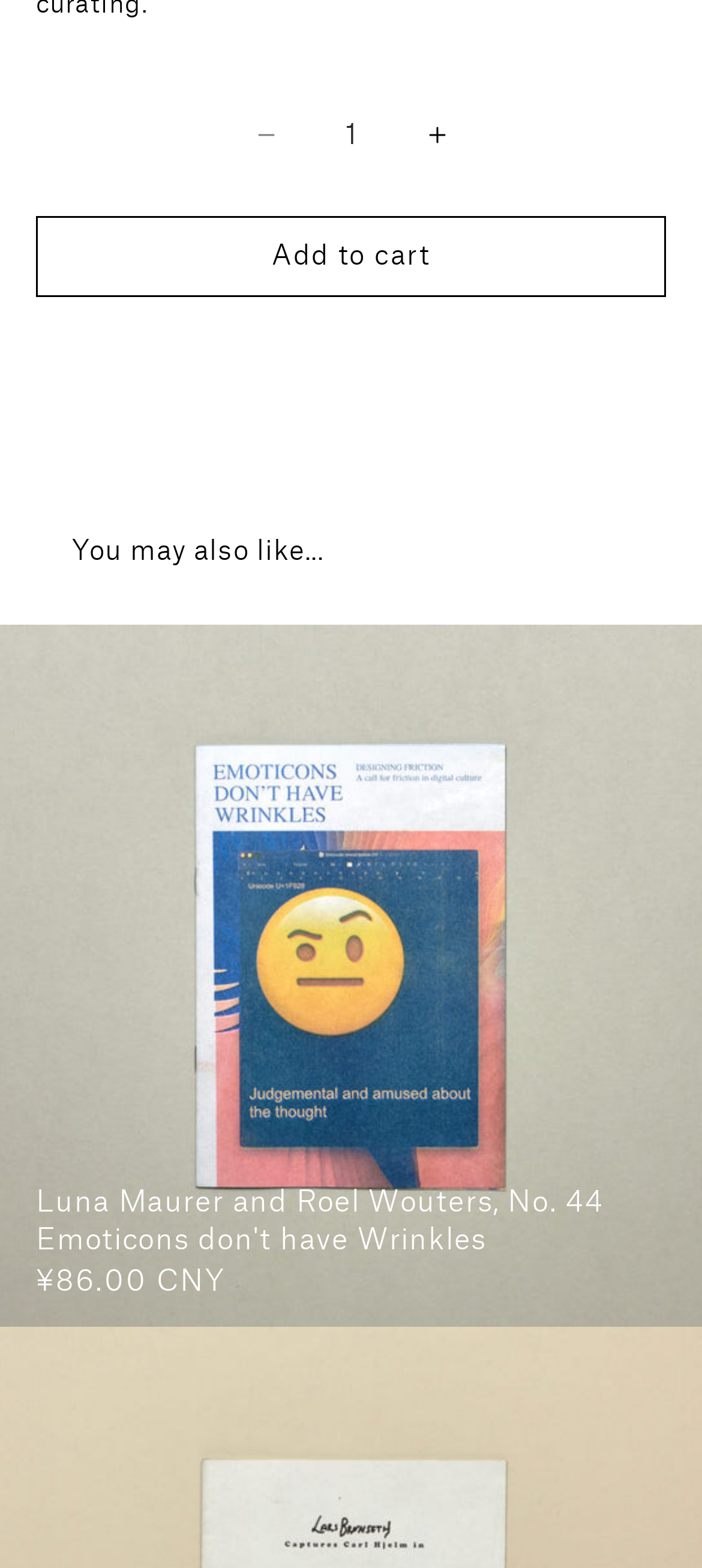What is the minimum quantity that can be selected for the product?
Please utilize the information in the image to give a detailed response to the question.

I found the minimum quantity by looking at the 'valuemin' attribute of the spinbutton element, which is set to 1, indicating that the minimum quantity that can be selected for the product is 1.